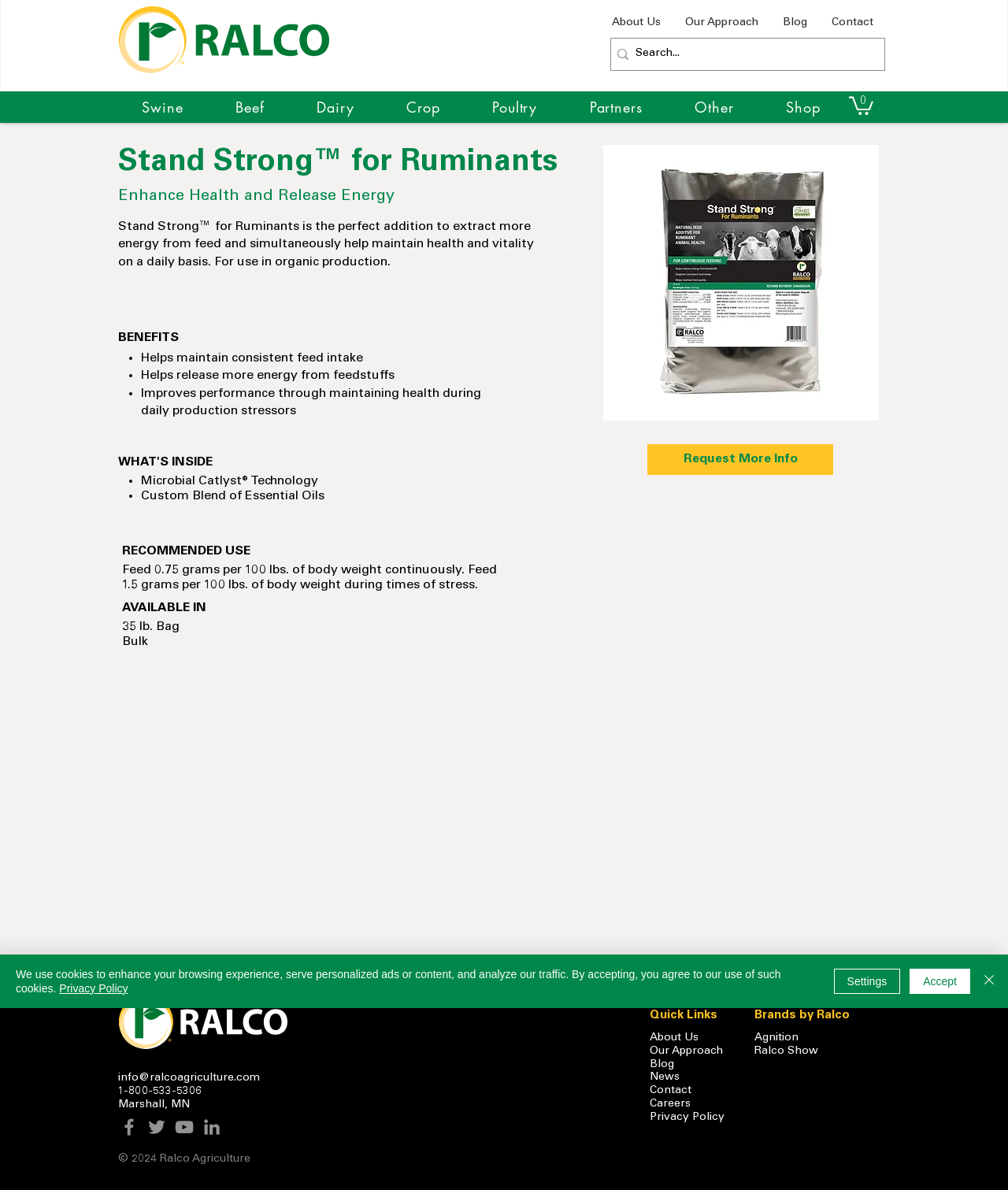Identify the bounding box coordinates of the clickable region to carry out the given instruction: "view the Photo Gallery".

None